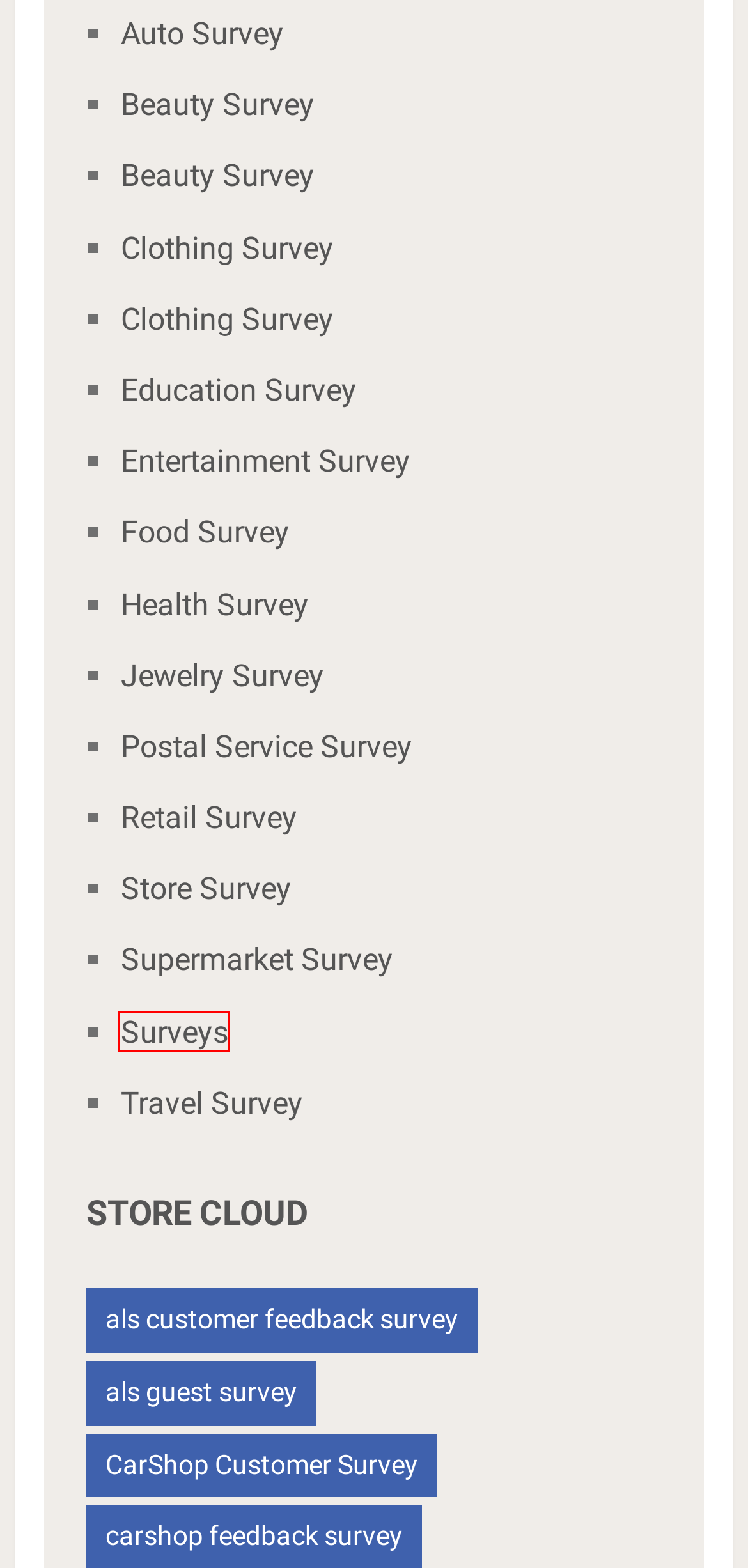Analyze the screenshot of a webpage that features a red rectangle bounding box. Pick the webpage description that best matches the new webpage you would see after clicking on the element within the red bounding box. Here are the candidates:
A. Auto Survey Archives - Great-Saver
B. CarShop Customer Survey Archives - Great-Saver
C. Health Survey Archives - Great-Saver
D. Clothing Survey Archives - Great-Saver
E. Education Survey Archives - Great-Saver
F. als customer feedback survey Archives - Great-Saver
G. Surveys Archives - Great-Saver
H. Entertainment Survey Archives - Great-Saver

G